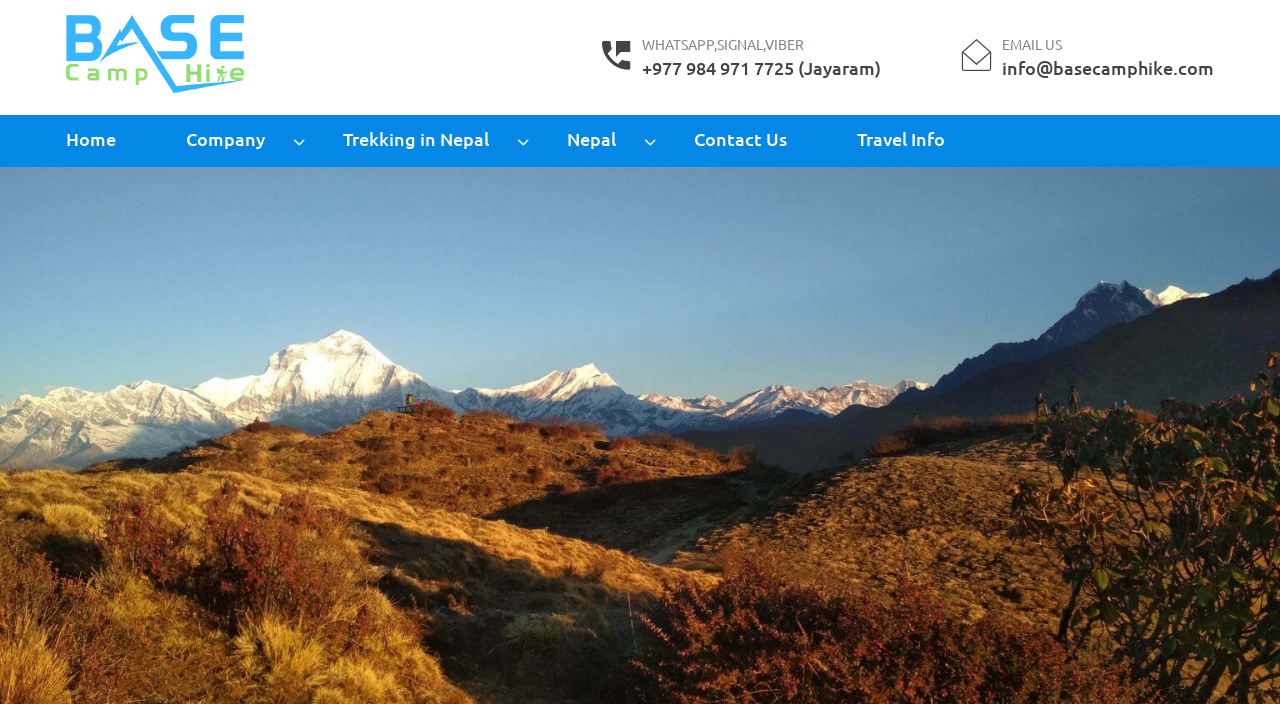What is the name of the local trekking agency?
Analyze the screenshot and provide a detailed answer to the question.

I found the answer by looking at the static text element that says 'A Local Trekking Agency in Nepal' and the link element that says 'Base Camp Hike' which is likely the name of the agency.